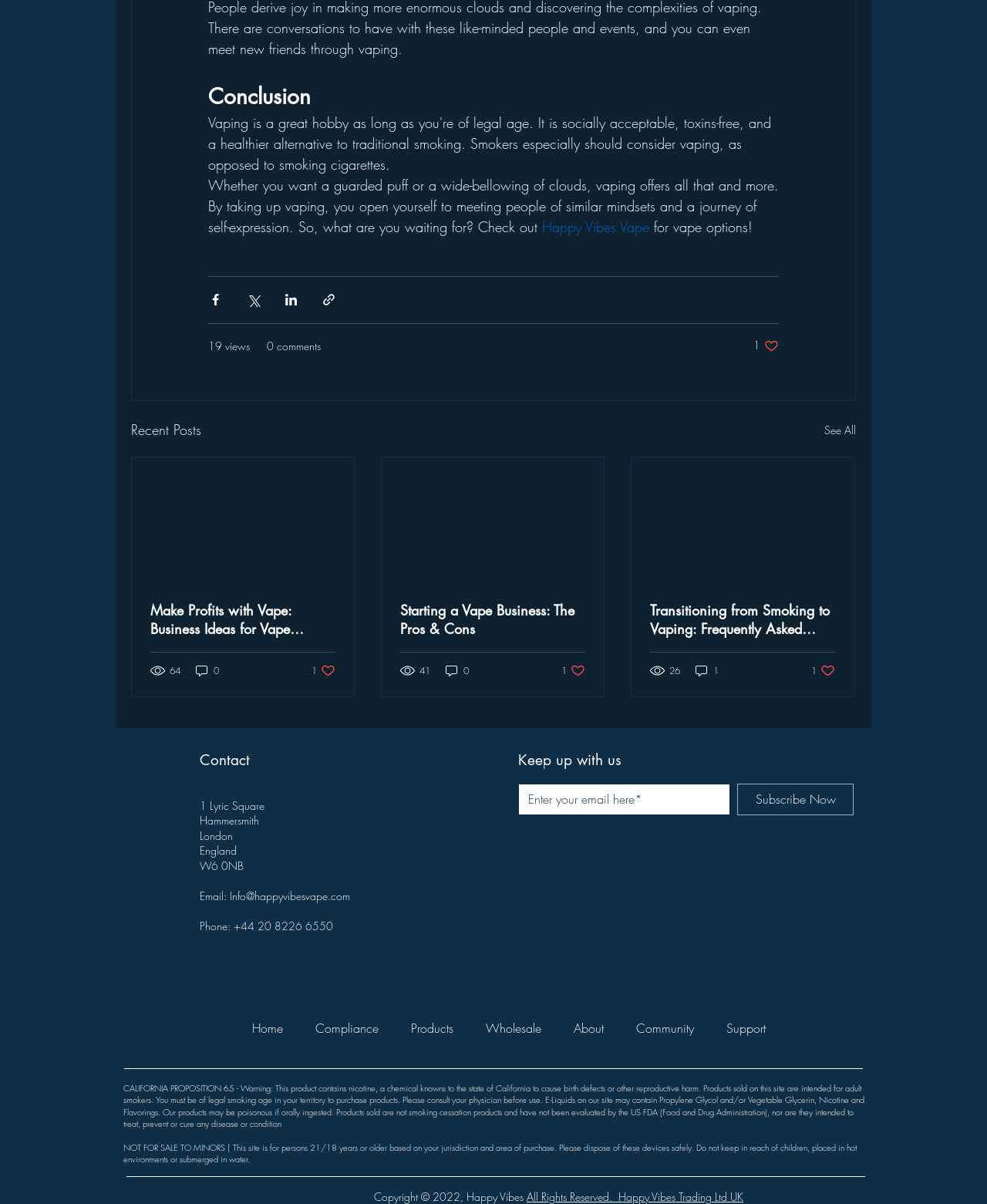How many recent posts are listed?
Based on the image content, provide your answer in one word or a short phrase.

3